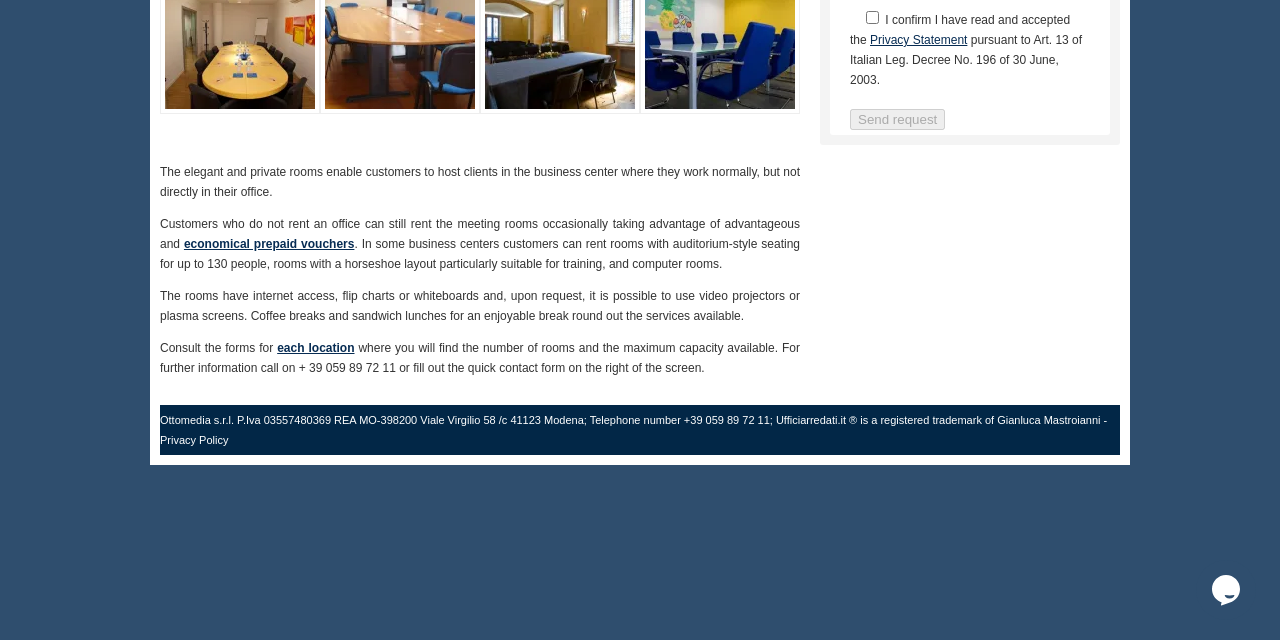Locate the UI element described as follows: "title="The Culture Trip"". Return the bounding box coordinates as four float numbers between 0 and 1 in the order [left, top, right, bottom].

None